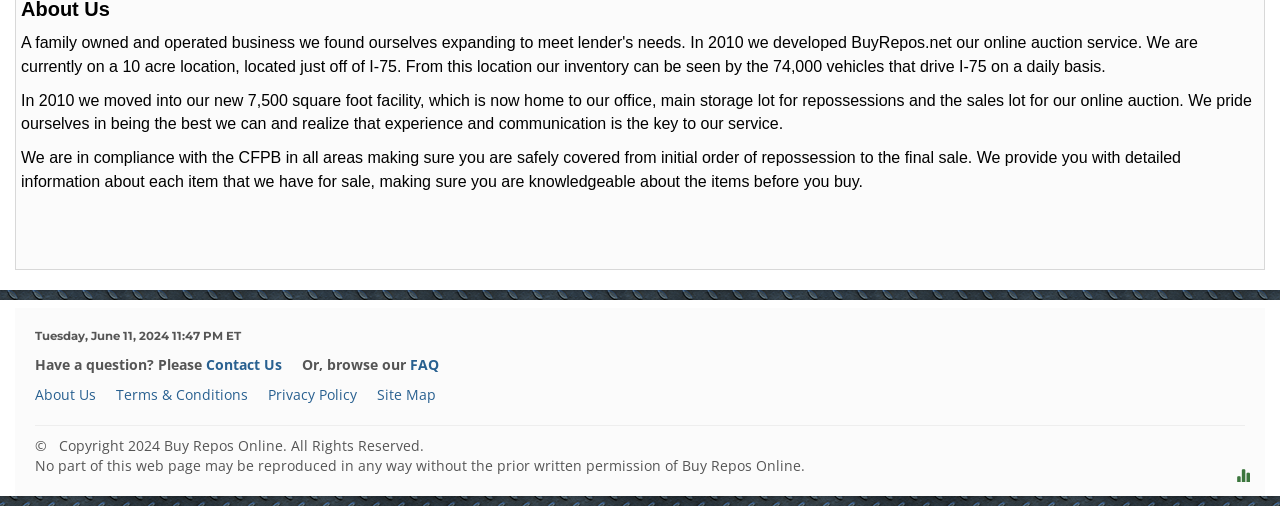Please identify the bounding box coordinates of the region to click in order to complete the task: "click on the link to view the sitemap". The coordinates must be four float numbers between 0 and 1, specified as [left, top, right, bottom].

None